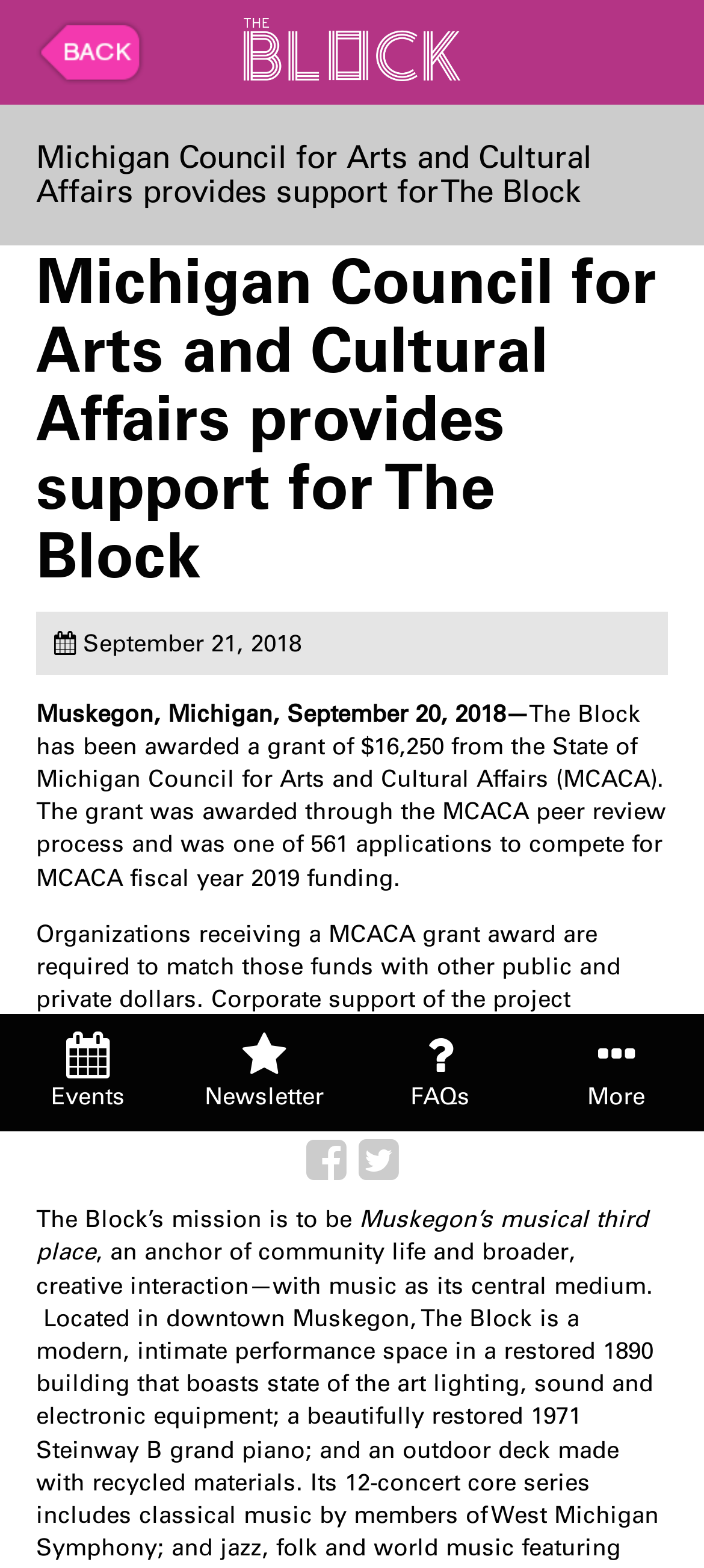Detail the webpage's structure and highlights in your description.

The webpage appears to be an article or news page about The Block receiving a grant from the Michigan Council for Arts and Cultural Affairs. At the top of the page, there are two links, one with an image, and another with the text "The Block". Below these links, there is a heading that reads "Michigan Council for Arts and Cultural Affairs provides support for The Block", which is repeated again further down the page.

On the left side of the page, there is a column of links, including "Events", "Newsletter", "FAQs", and "More", each with an icon. On the right side of the page, there are two more links with icons.

The main content of the page is a series of paragraphs that describe the grant awarded to The Block. The first paragraph mentions the date and location, followed by a description of the grant and the process by which it was awarded. The second paragraph lists the corporate supporters of the project. The third paragraph describes The Block's mission.

There are a total of 5 images on the page, all of which are icons associated with links. There are 7 links on the page, including the two at the top and the five in the left-hand column.